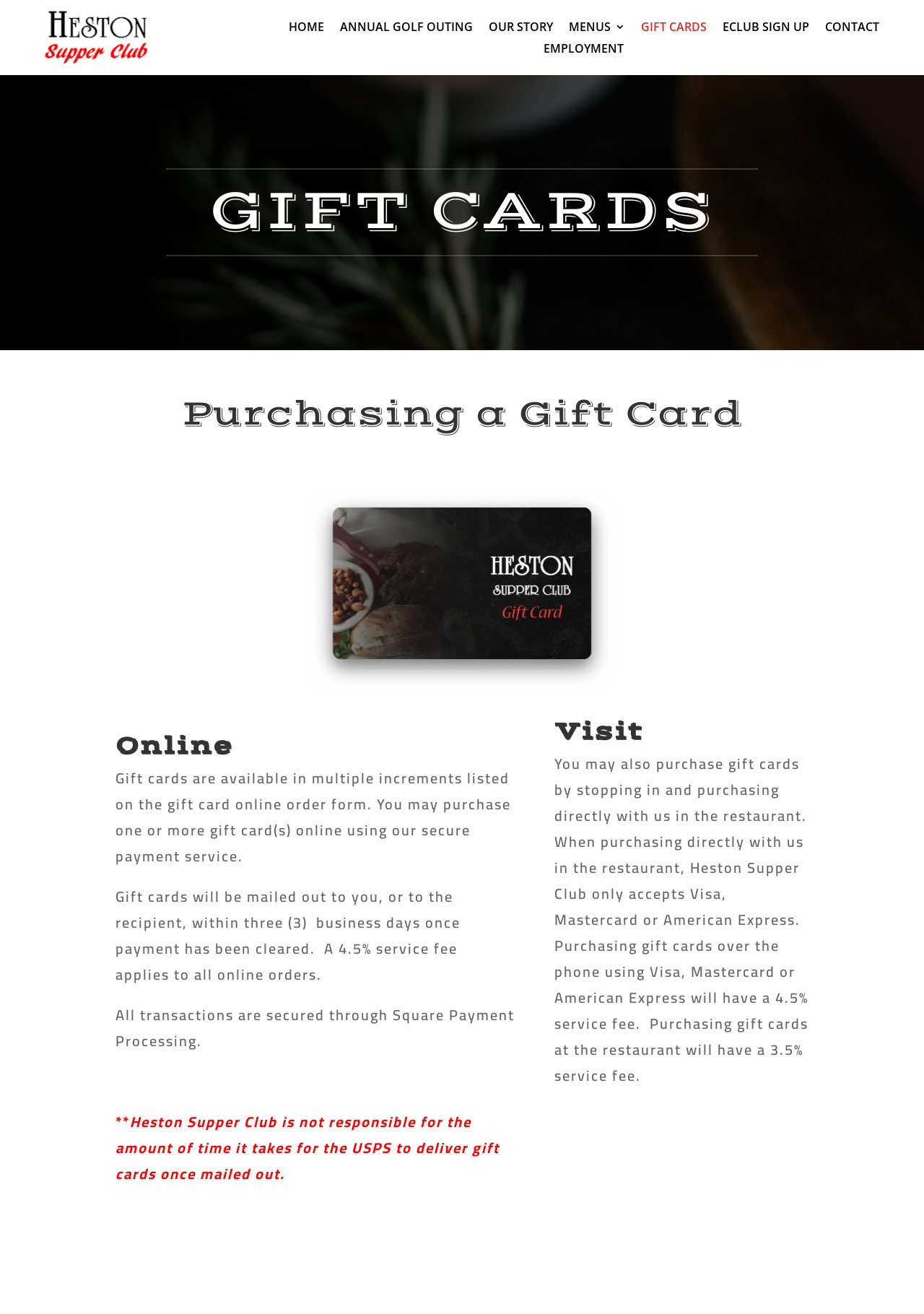Determine the coordinates of the bounding box that should be clicked to complete the instruction: "Learn more about annual golf outing". The coordinates should be represented by four float numbers between 0 and 1: [left, top, right, bottom].

[0.368, 0.016, 0.512, 0.029]